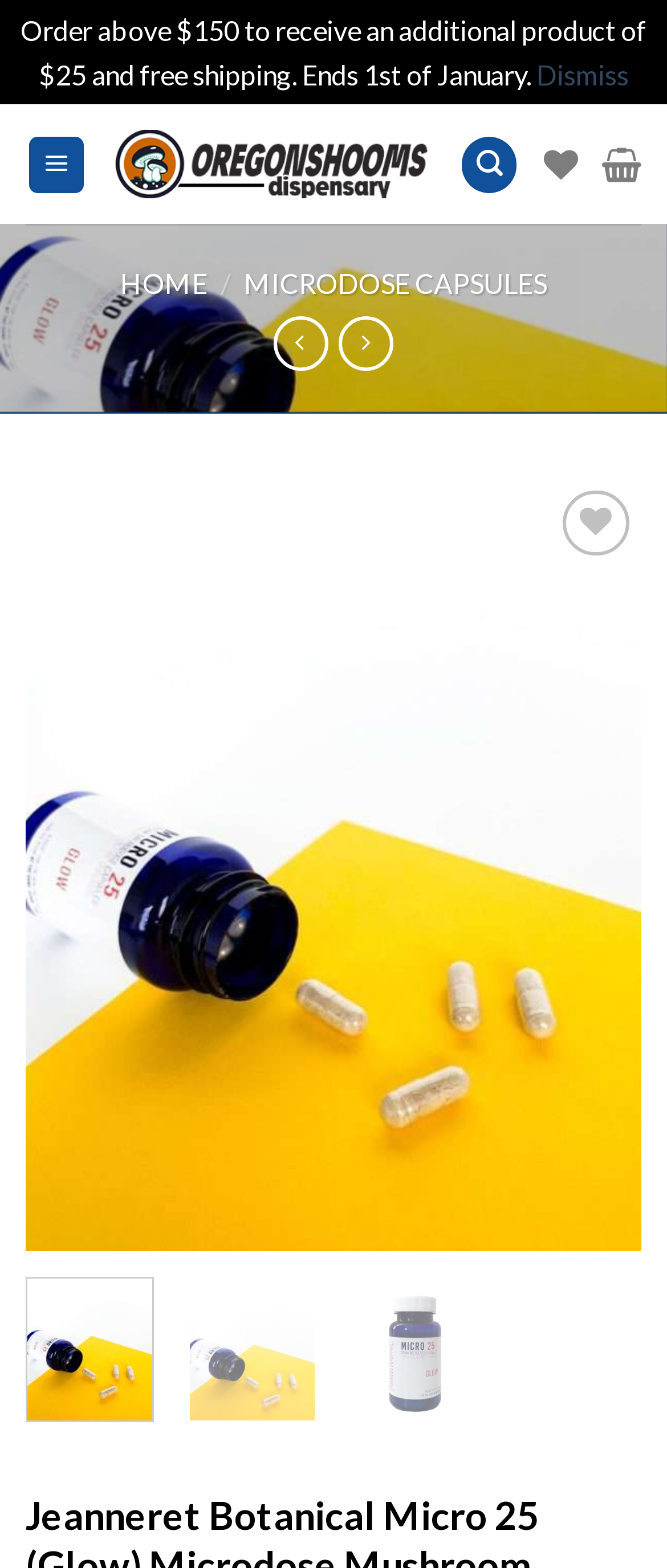Locate the bounding box coordinates of the element I should click to achieve the following instruction: "Go to the 'HOME' page".

[0.18, 0.17, 0.311, 0.191]